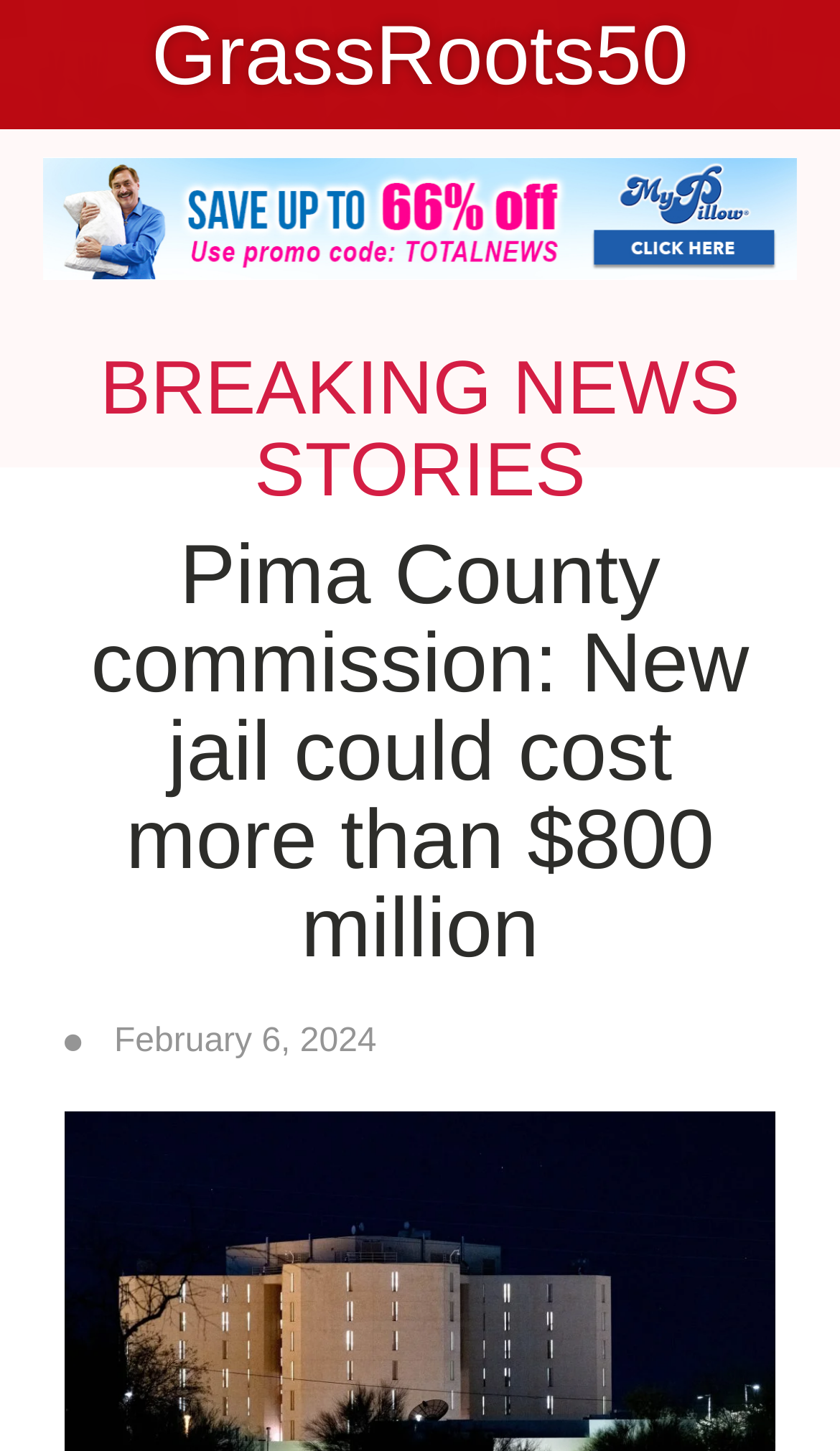Given the element description "February 6, 2024", identify the bounding box of the corresponding UI element.

[0.077, 0.701, 0.448, 0.737]